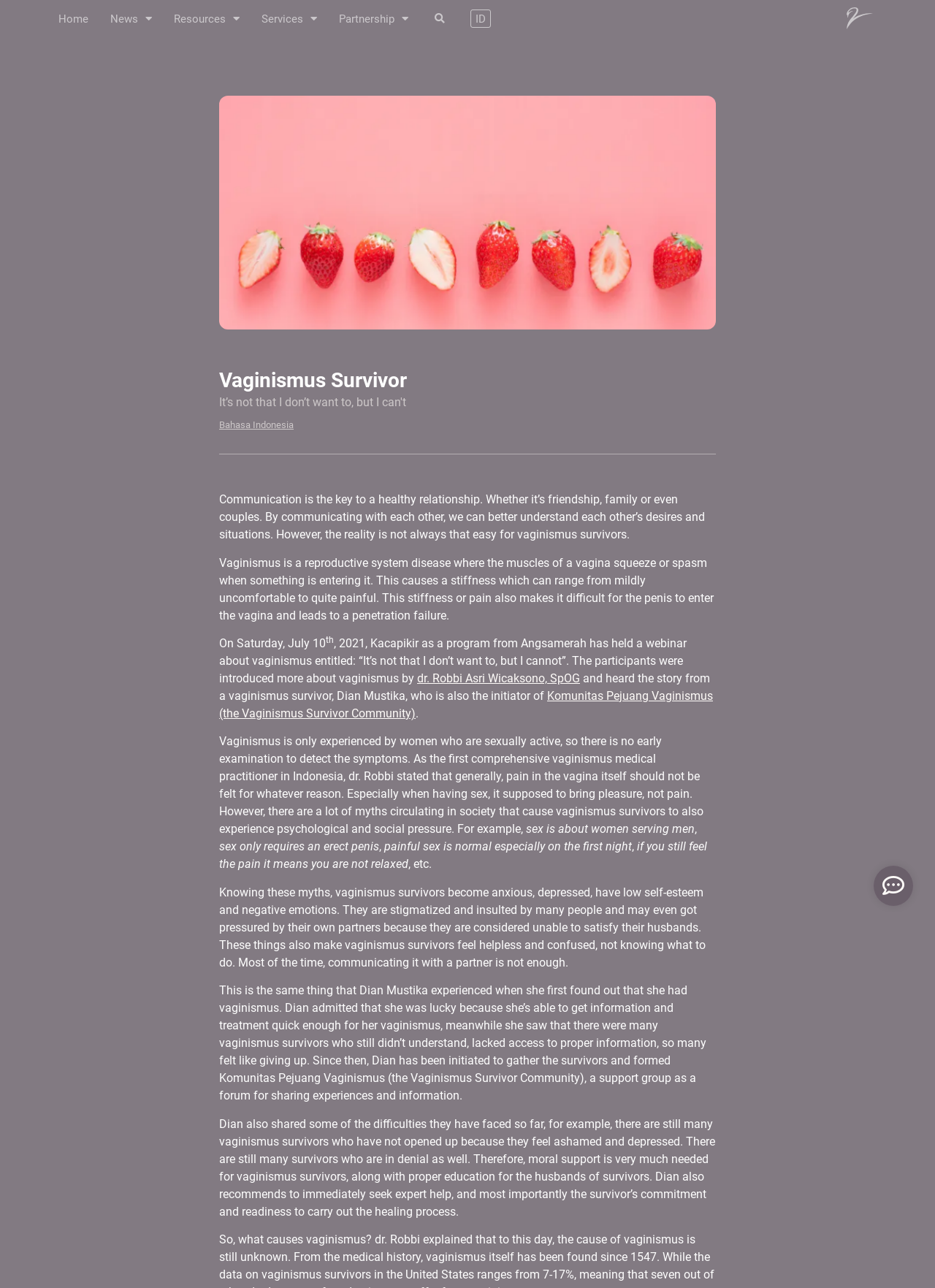Illustrate the webpage's structure and main components comprehensively.

This webpage is about vaginismus, a reproductive system disease, and its impact on relationships. At the top, there are five navigation links: "Home", "News", "Resources", "Services", and "Partnership", followed by a search bar with a "Search" button. On the top right, there is a language selection link "ID" and a social media icon.

Below the navigation bar, there is a heading "Vaginismus Survivor" and a subheading "It’s not that I don’t want to, but I can't". The webpage then provides a brief introduction to vaginismus, explaining that it is a disease that causes pain during sexual intercourse.

The main content of the webpage is a series of paragraphs discussing the challenges faced by vaginismus survivors, including the lack of understanding and support from partners and society. The text also mentions a webinar held by Kacapikir, a program from Angsamerah, which featured a vaginismus survivor, Dian Mustika, and a doctor, dr. Robbi Asri Wicaksono, SpOG. The webinar aimed to raise awareness about vaginismus and provide support to survivors.

Throughout the webpage, there are several links to external resources, including the Vaginismus Survivor Community, a support group founded by Dian Mustika. The webpage also lists several myths about vaginismus and its treatment, highlighting the need for proper education and support for survivors.

At the bottom of the webpage, there is a link to another webpage or article, indicated by a right arrow icon.